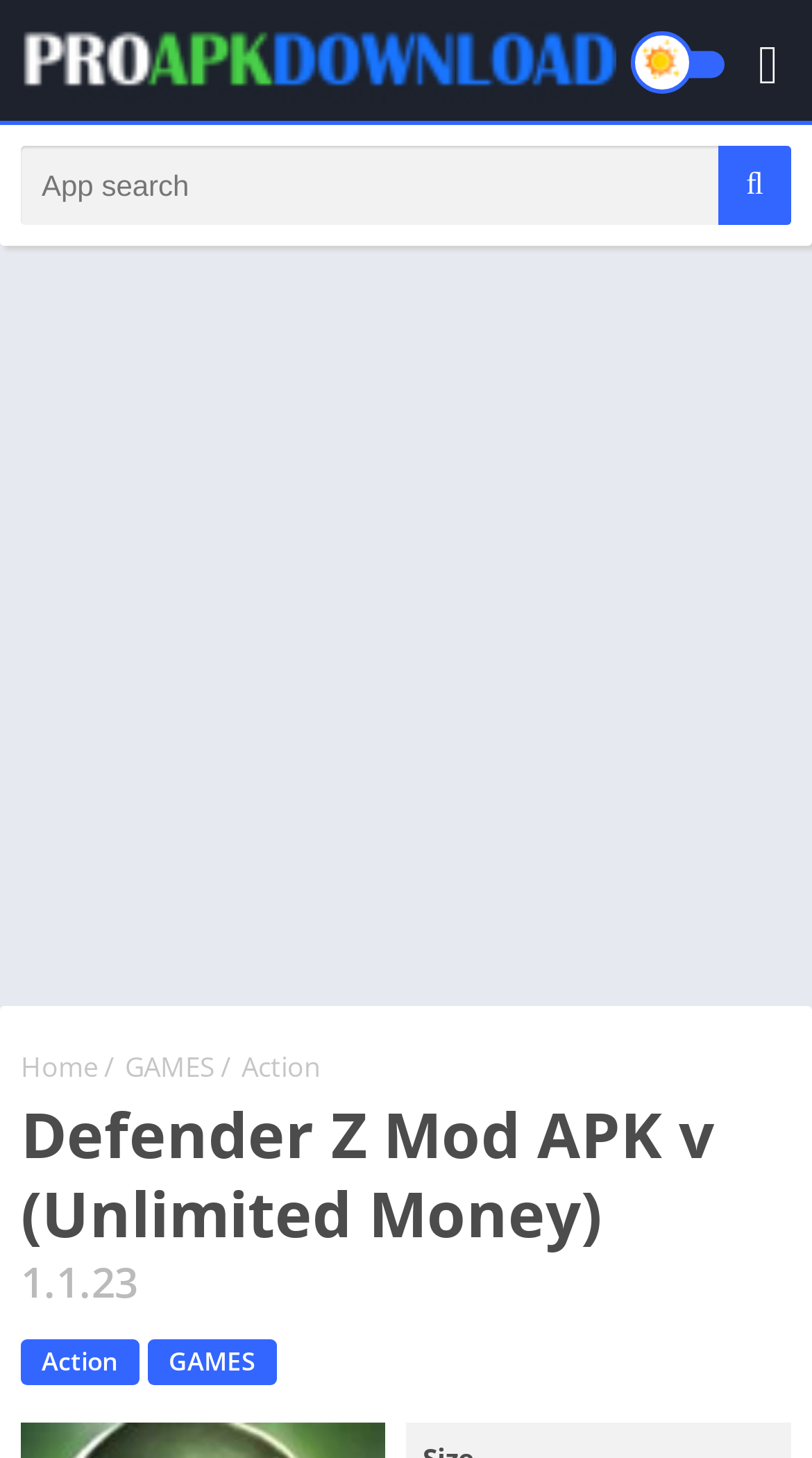Find and generate the main title of the webpage.

Defender Z Mod APK v (Unlimited Money)